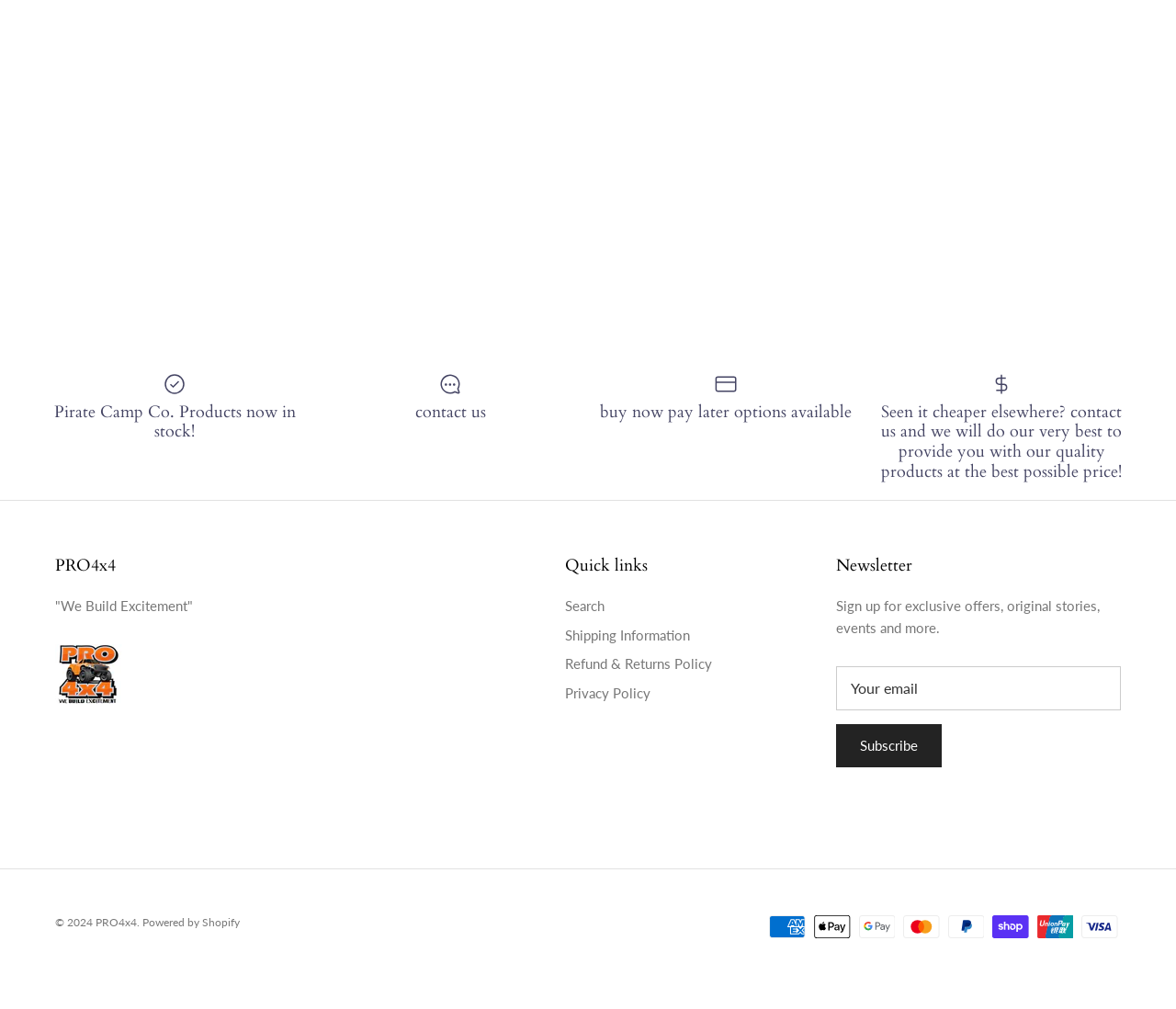Predict the bounding box of the UI element based on this description: "Support".

None